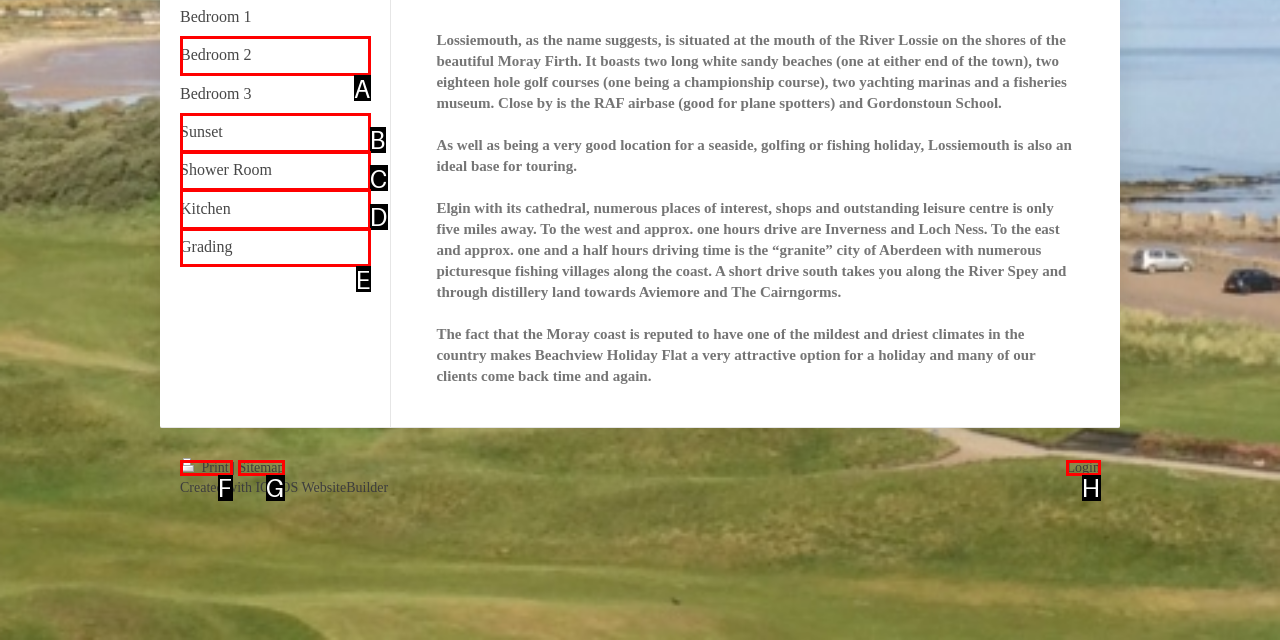Tell me which option best matches this description: Print
Answer with the letter of the matching option directly from the given choices.

F